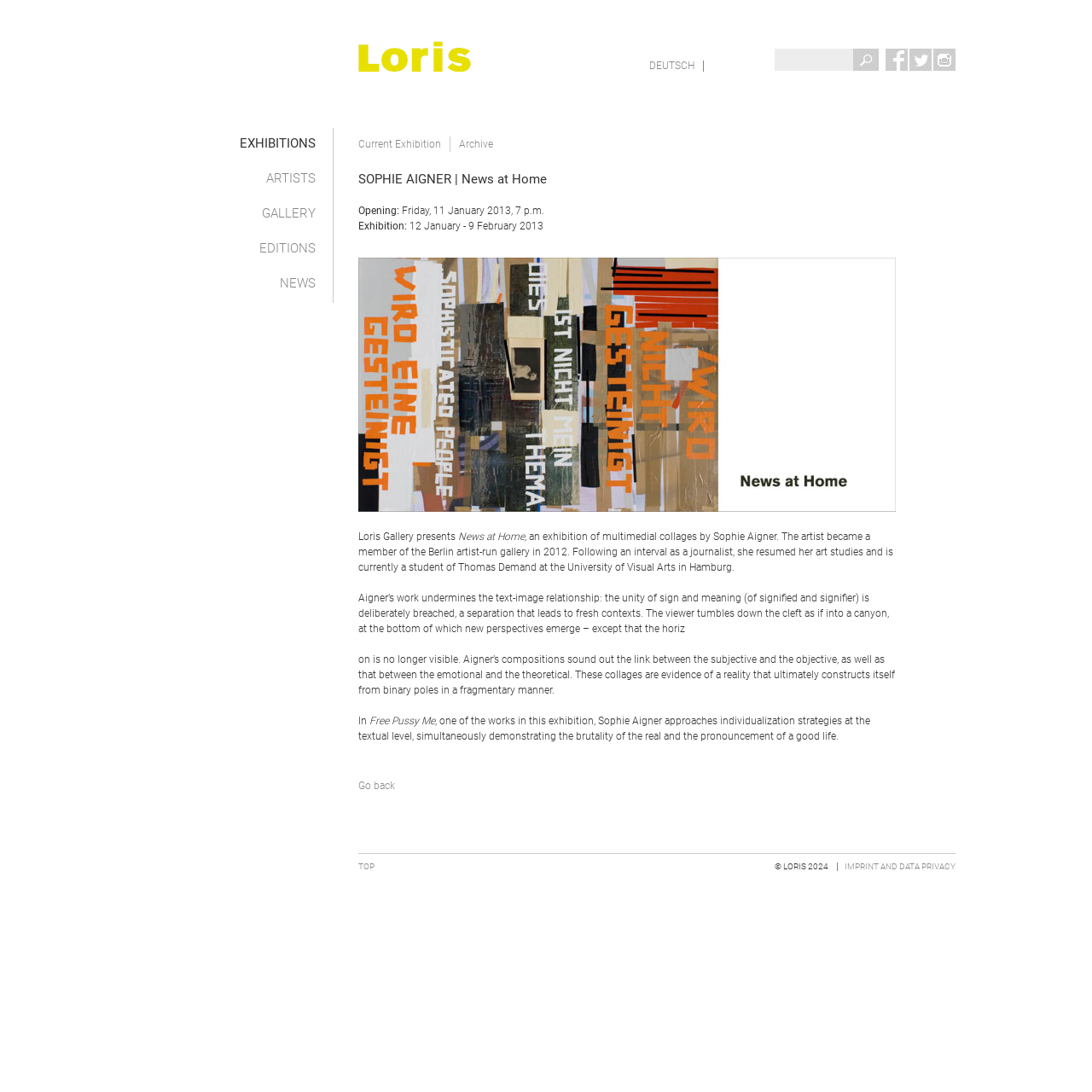Illustrate the webpage thoroughly, mentioning all important details.

The webpage is about LORIS Gallery, featuring an exhibition titled "News at Home" by Sophie Aigner. At the top, there are five main navigation links: "EXHIBITIONS", "ARTISTS", "GALLERY", "EDITIONS", and "NEWS", aligned horizontally. Below these links, there is a prominent link to "LORIS Gallery" with an accompanying image.

On the right side of the page, there are language options, a search box, and social media links to Facebook, Twitter, and Instagram. 

The main content of the page is divided into two sections. The first section announces the exhibition "News at Home" by Sophie Aigner, with details about the opening and exhibition dates. The second section provides a description of the exhibition, including the artist's background and the concept behind her work.

There are several paragraphs of text describing the exhibition, accompanied by a large figure or image. The text explains how Sophie Aigner's work challenges the relationship between text and image, creating new contexts and perspectives.

At the bottom of the page, there are additional links, including "Go back", "TOP", and "IMPRINT AND DATA PRIVACY". The page also features a copyright notice, "© LORIS 2024".